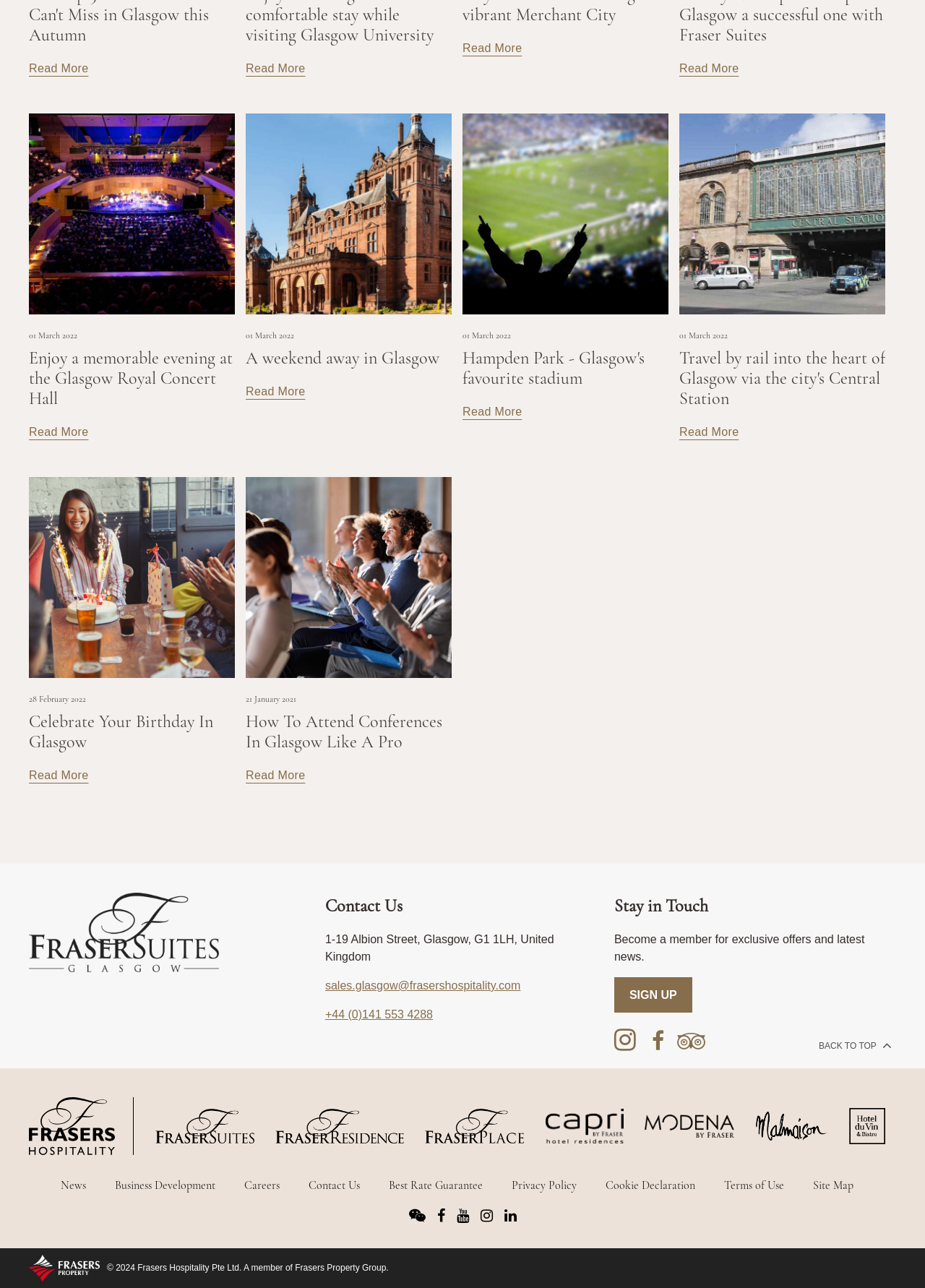Identify the bounding box of the UI component described as: "+44 (0)141 553 4288".

[0.352, 0.783, 0.468, 0.792]